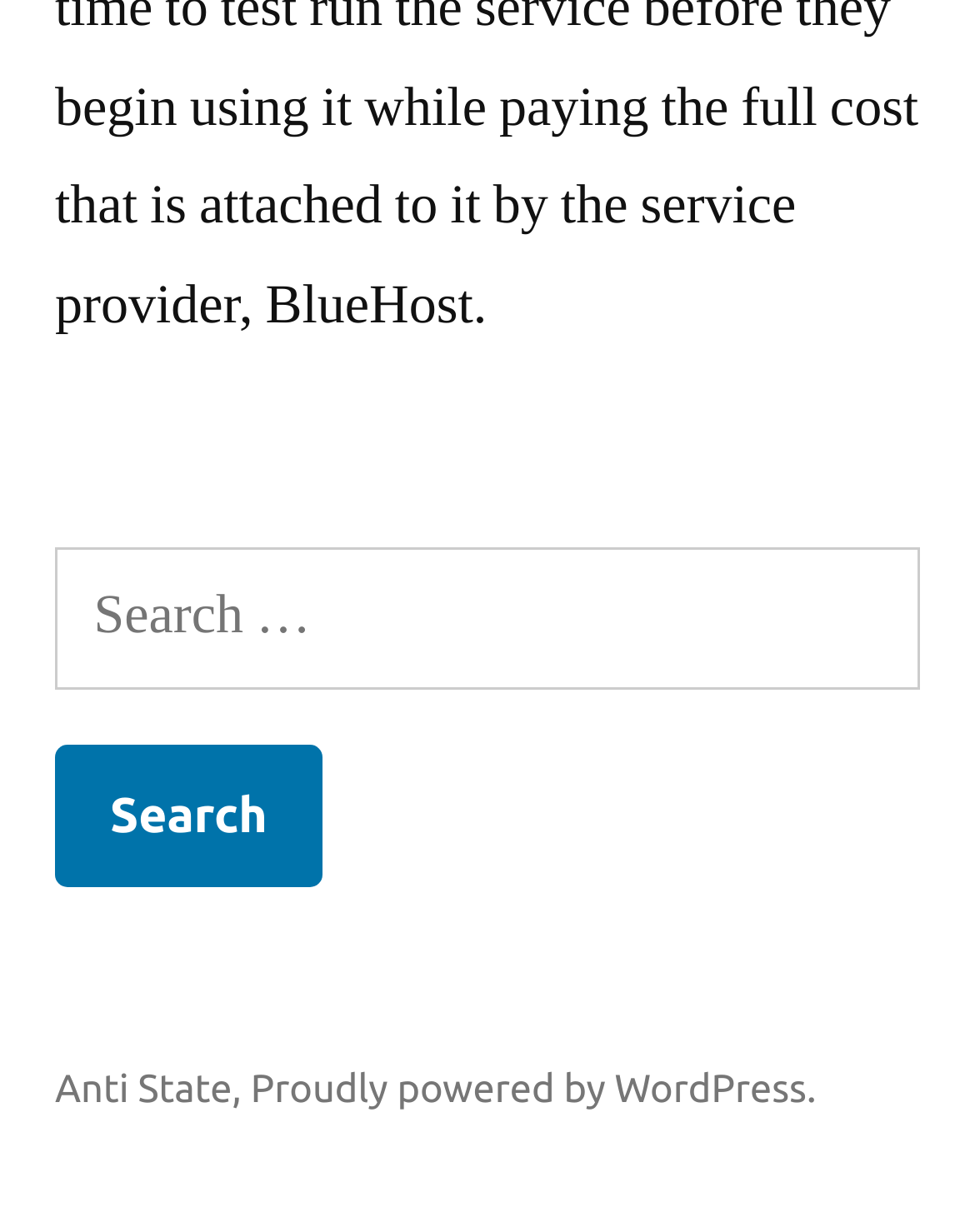Use a single word or phrase to answer the following:
What is the position of the search box?

Footer section